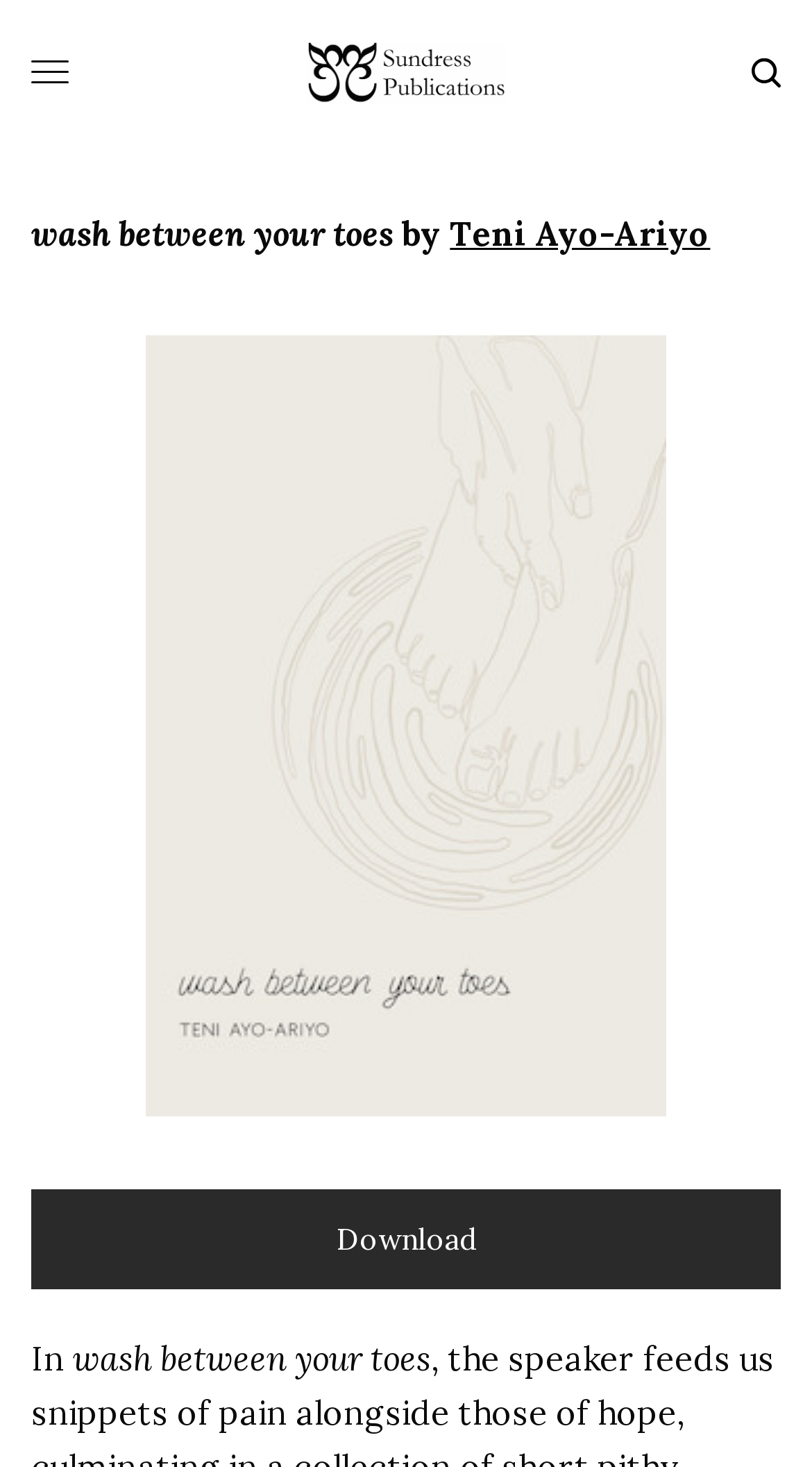Is there a download option available? Based on the screenshot, please respond with a single word or phrase.

Yes